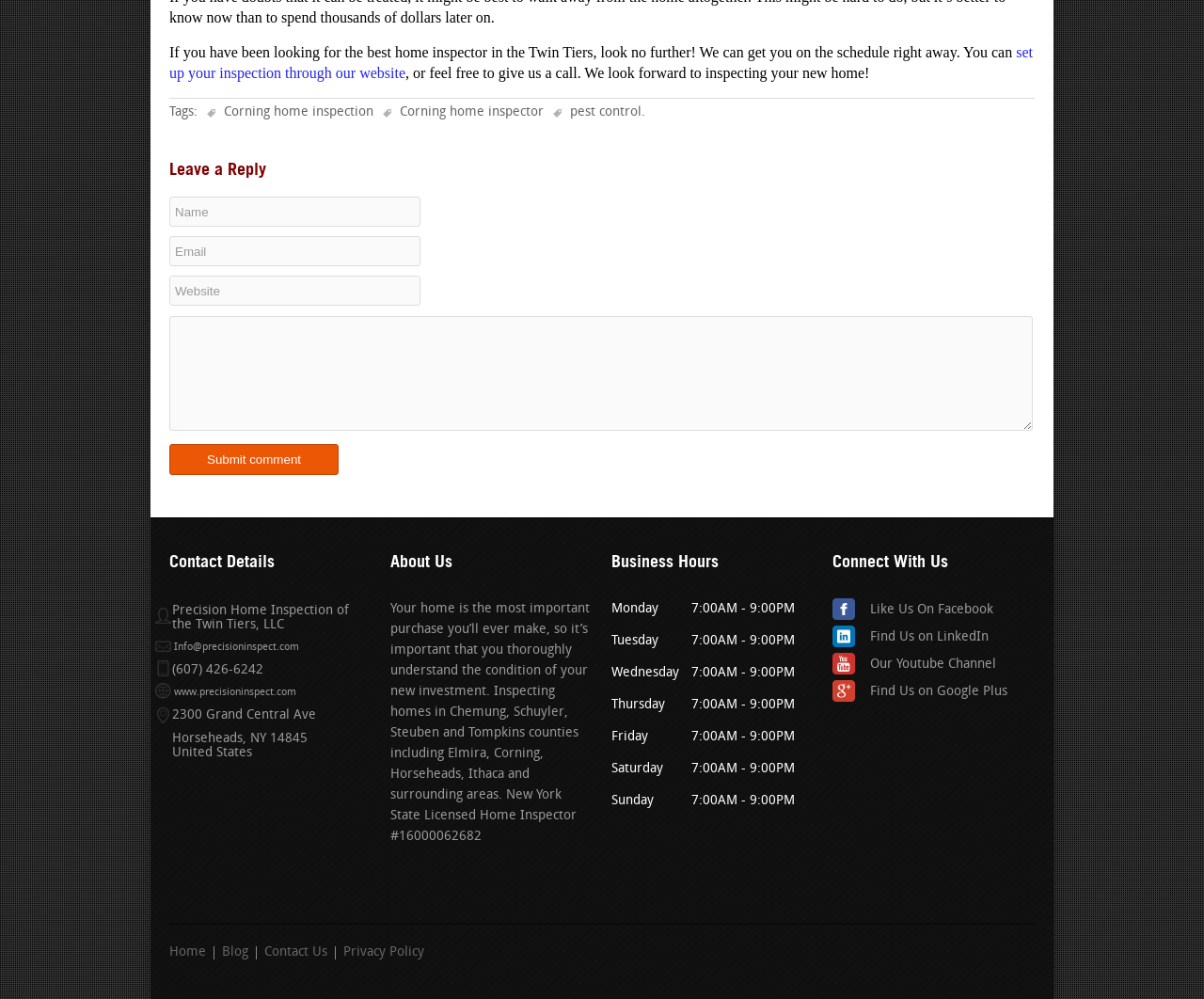Refer to the image and provide an in-depth answer to the question: 
What is the website URL?

I found the website URL by looking at the 'Contact Details' section, where it is listed as 'www.precisioninspect.com'.